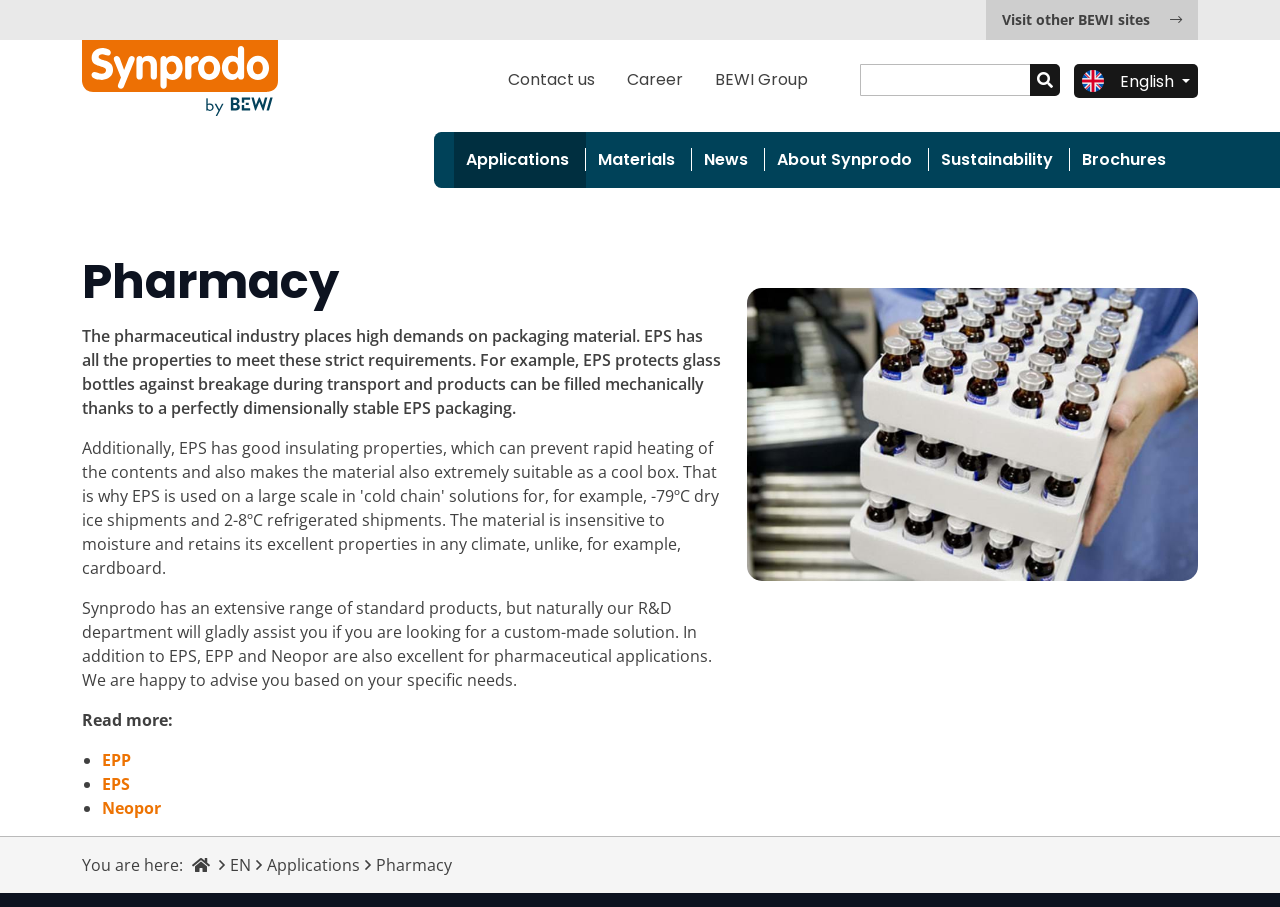What can Synprodo's R&D department assist with?
Refer to the image and give a detailed answer to the question.

According to the webpage, Synprodo's R&D department can assist with custom-made solutions for pharmaceutical applications, in addition to their standard products.